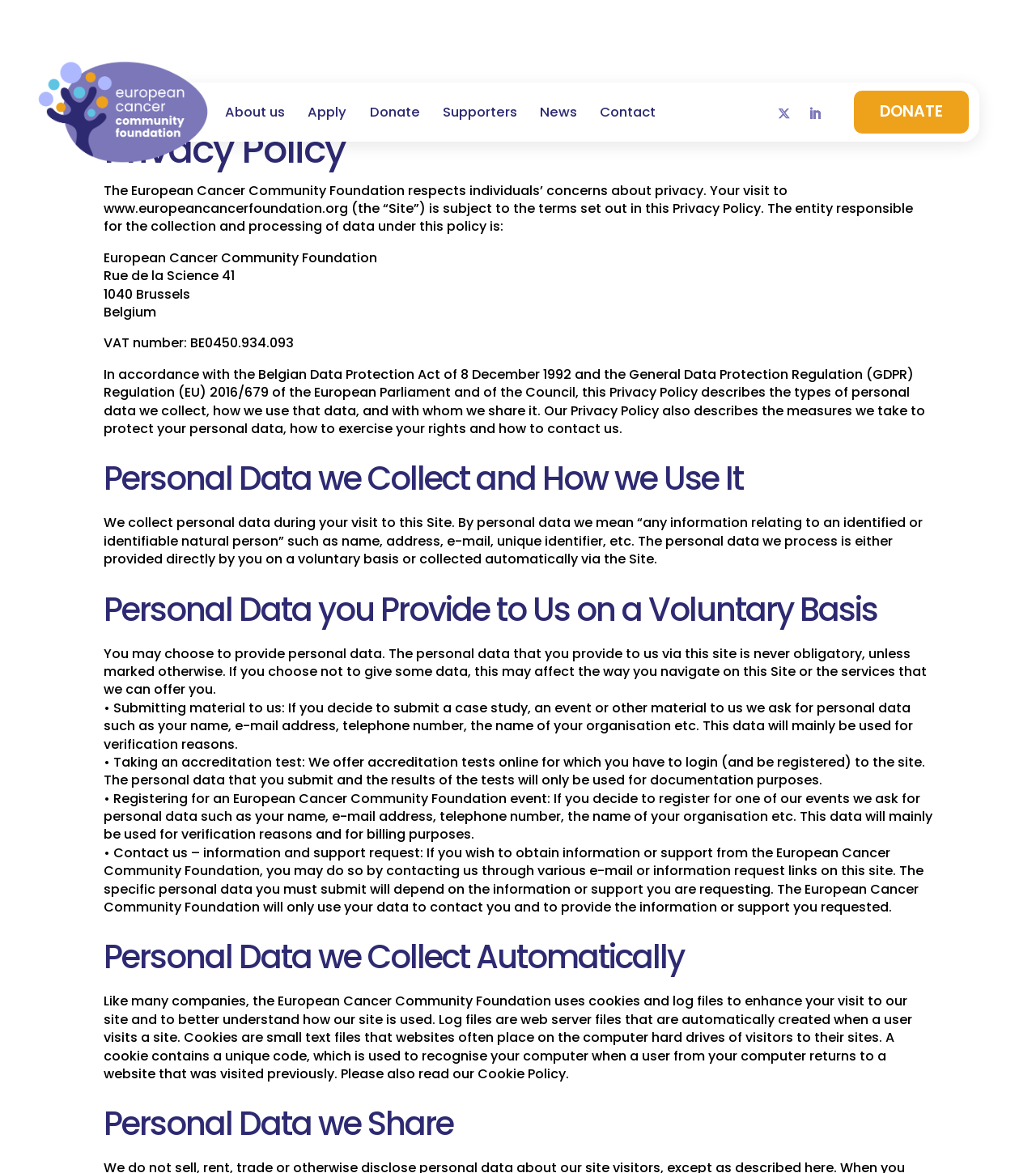Determine the bounding box coordinates of the region I should click to achieve the following instruction: "Click the 'About us' link". Ensure the bounding box coordinates are four float numbers between 0 and 1, i.e., [left, top, right, bottom].

[0.217, 0.047, 0.275, 0.145]